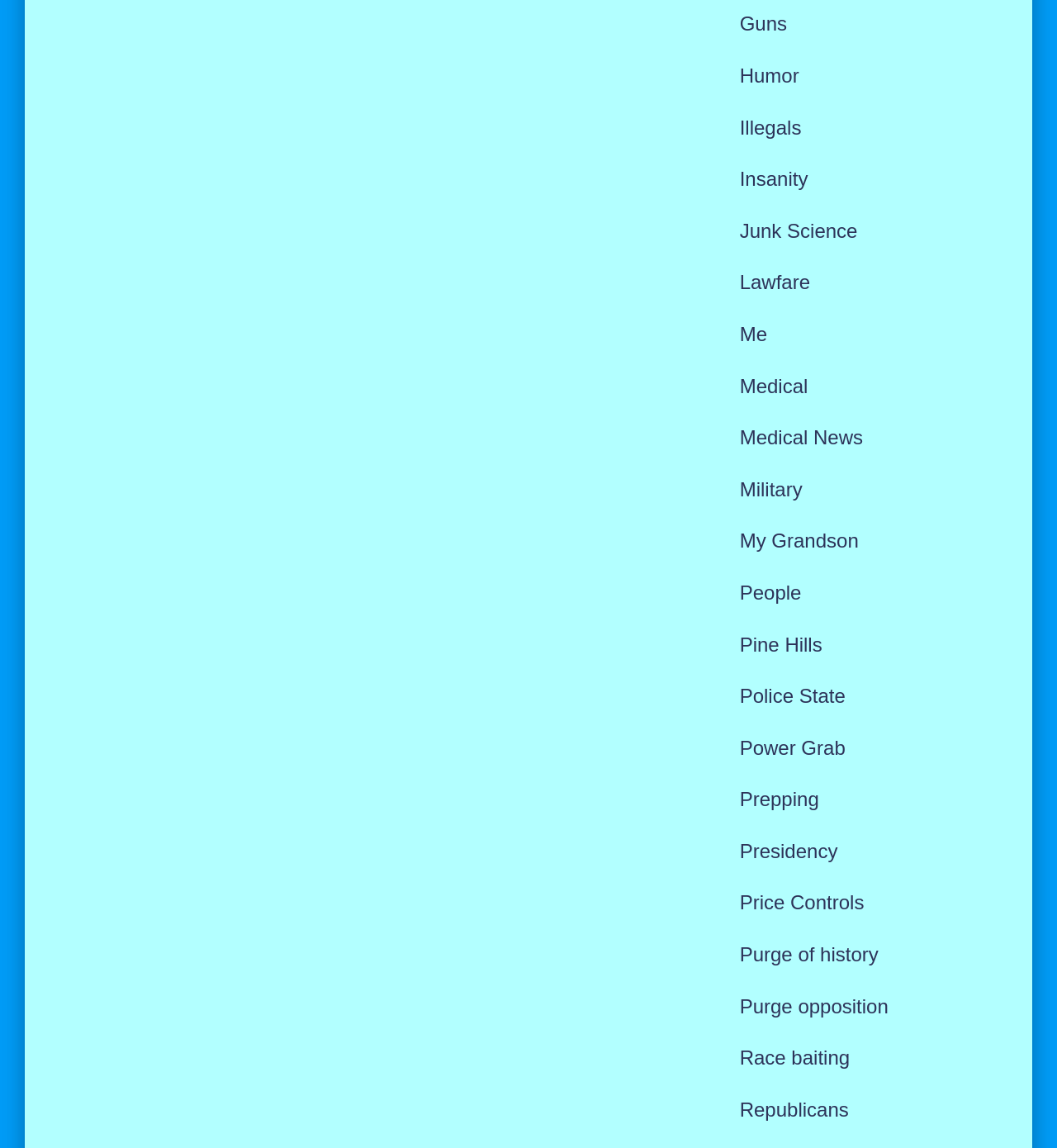Find the bounding box coordinates of the element you need to click on to perform this action: 'Visit the Humor page'. The coordinates should be represented by four float values between 0 and 1, in the format [left, top, right, bottom].

[0.7, 0.056, 0.756, 0.076]